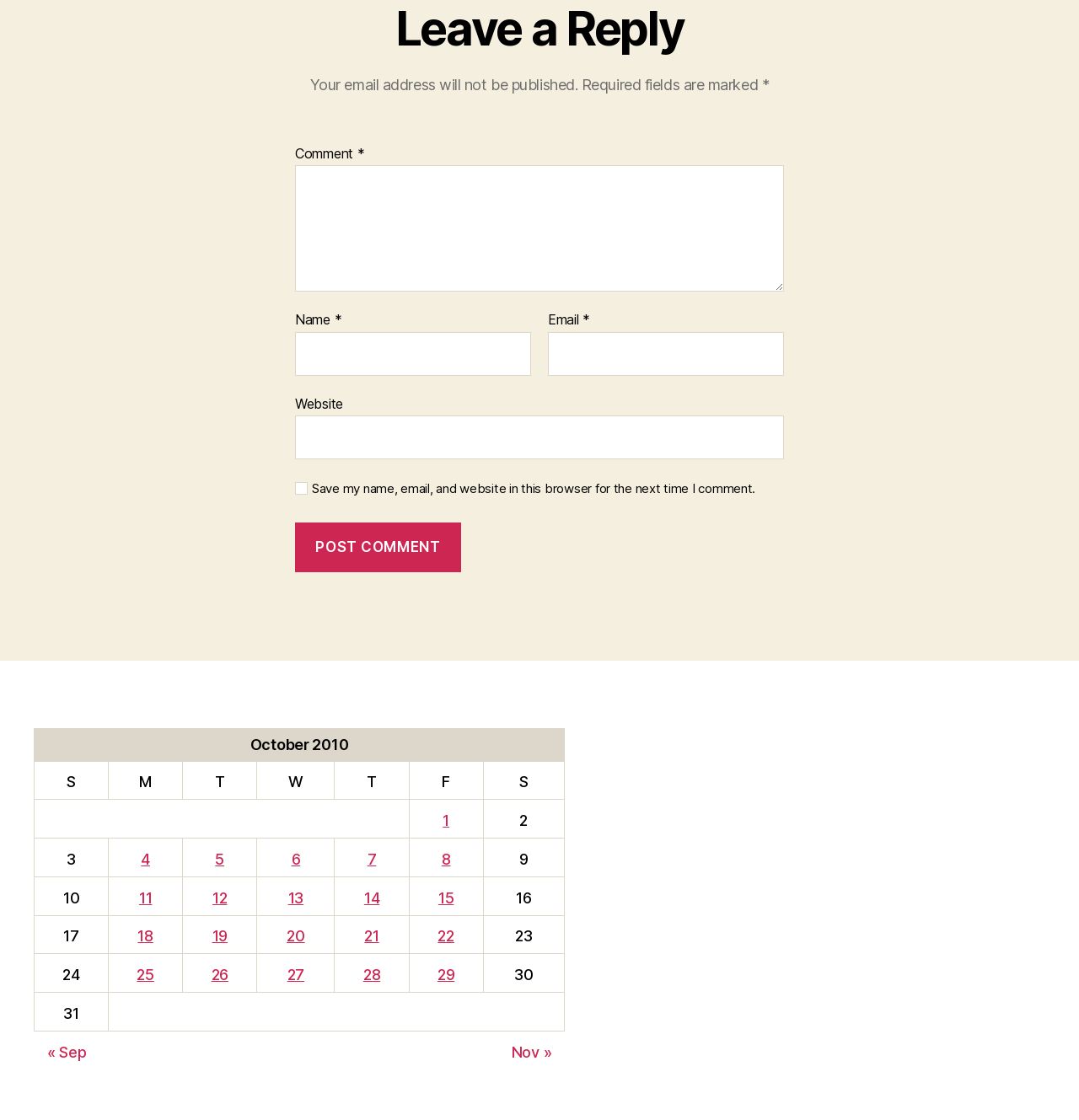Kindly determine the bounding box coordinates for the area that needs to be clicked to execute this instruction: "Leave a reply".

[0.031, 0.001, 0.969, 0.051]